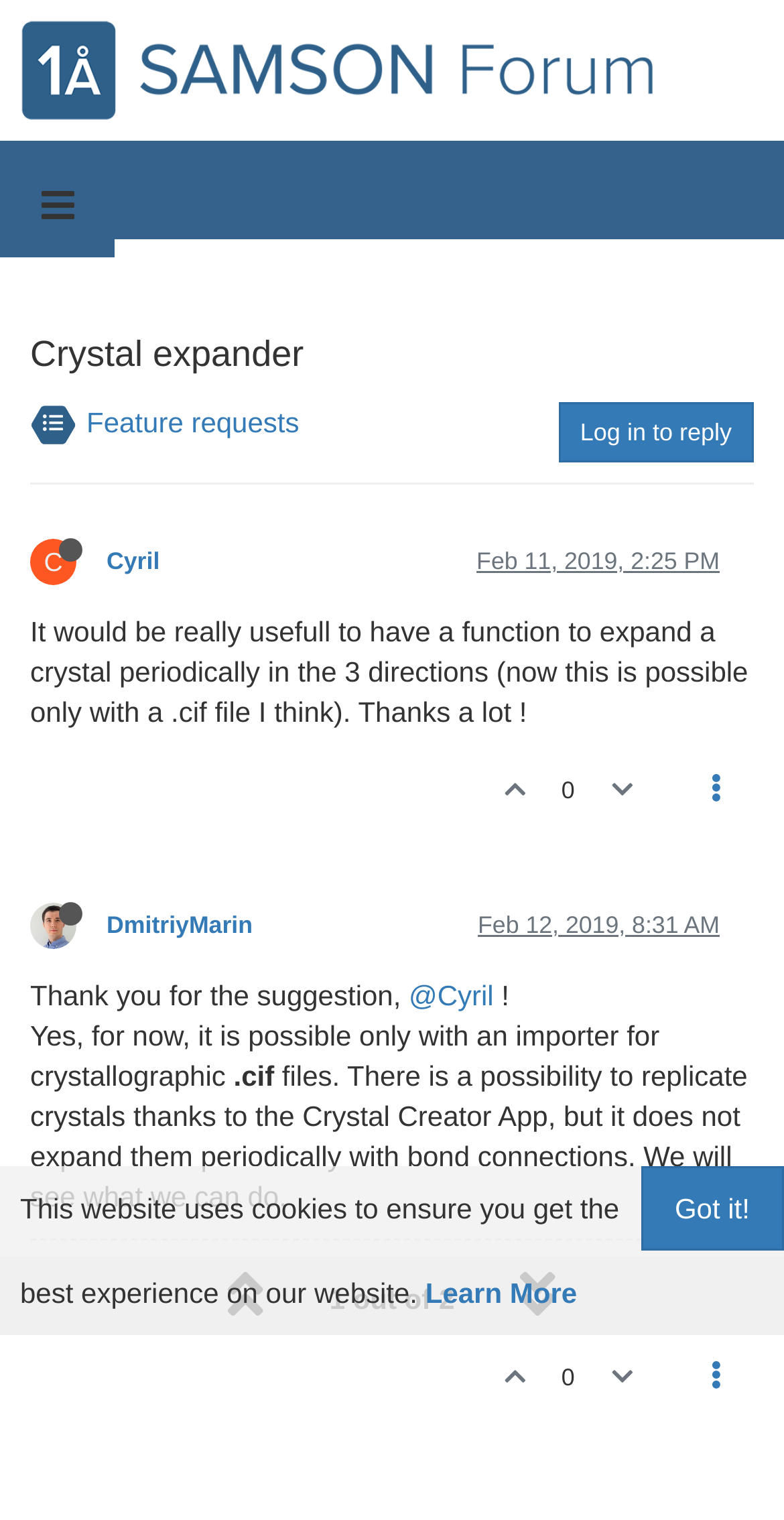Can you find the bounding box coordinates for the UI element given this description: "Feb 11, 2019, 2:25 PM"? Provide the coordinates as four float numbers between 0 and 1: [left, top, right, bottom].

[0.608, 0.36, 0.918, 0.378]